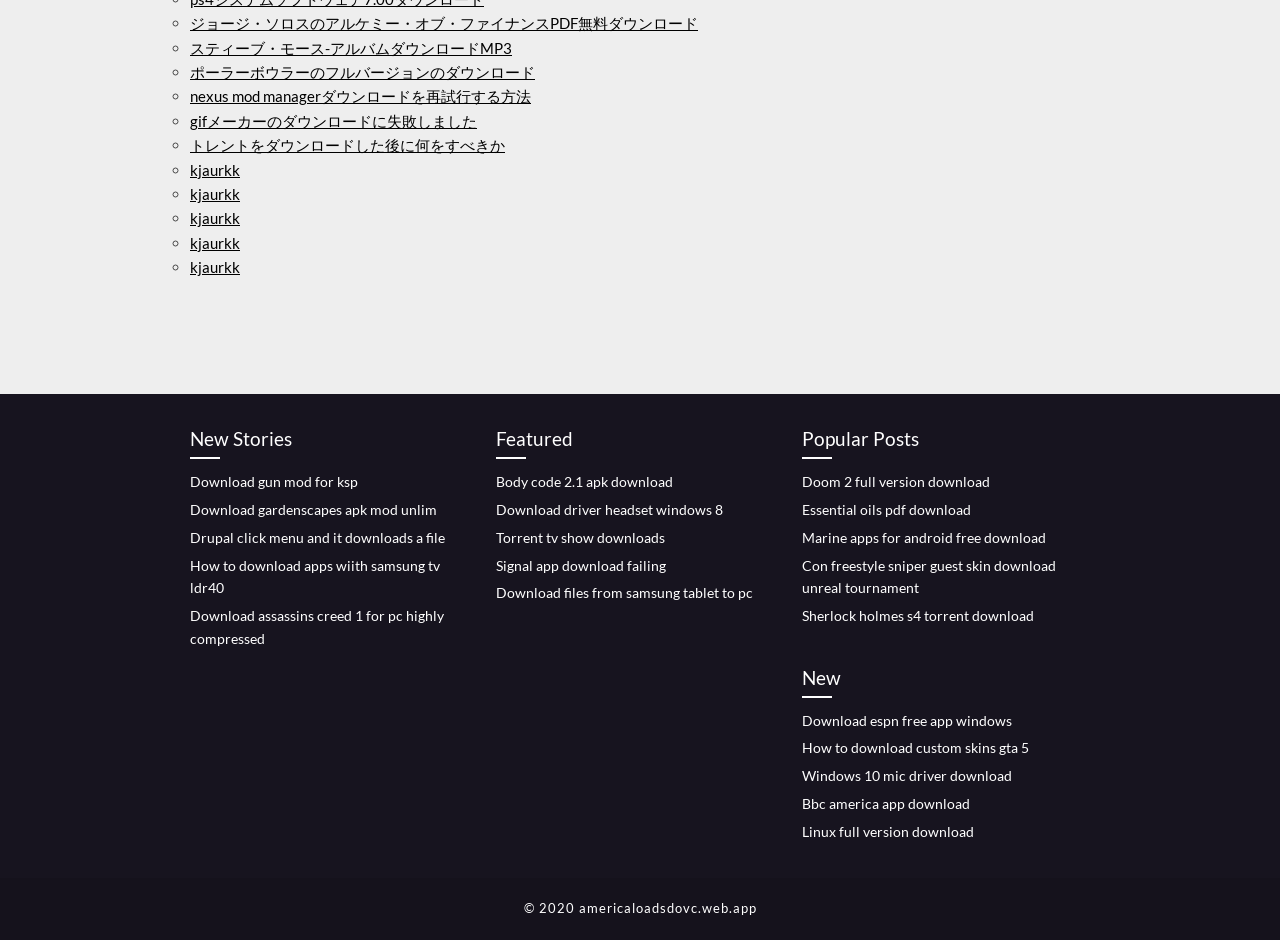Select the bounding box coordinates of the element I need to click to carry out the following instruction: "View Doom 2 full version download".

[0.627, 0.503, 0.773, 0.522]